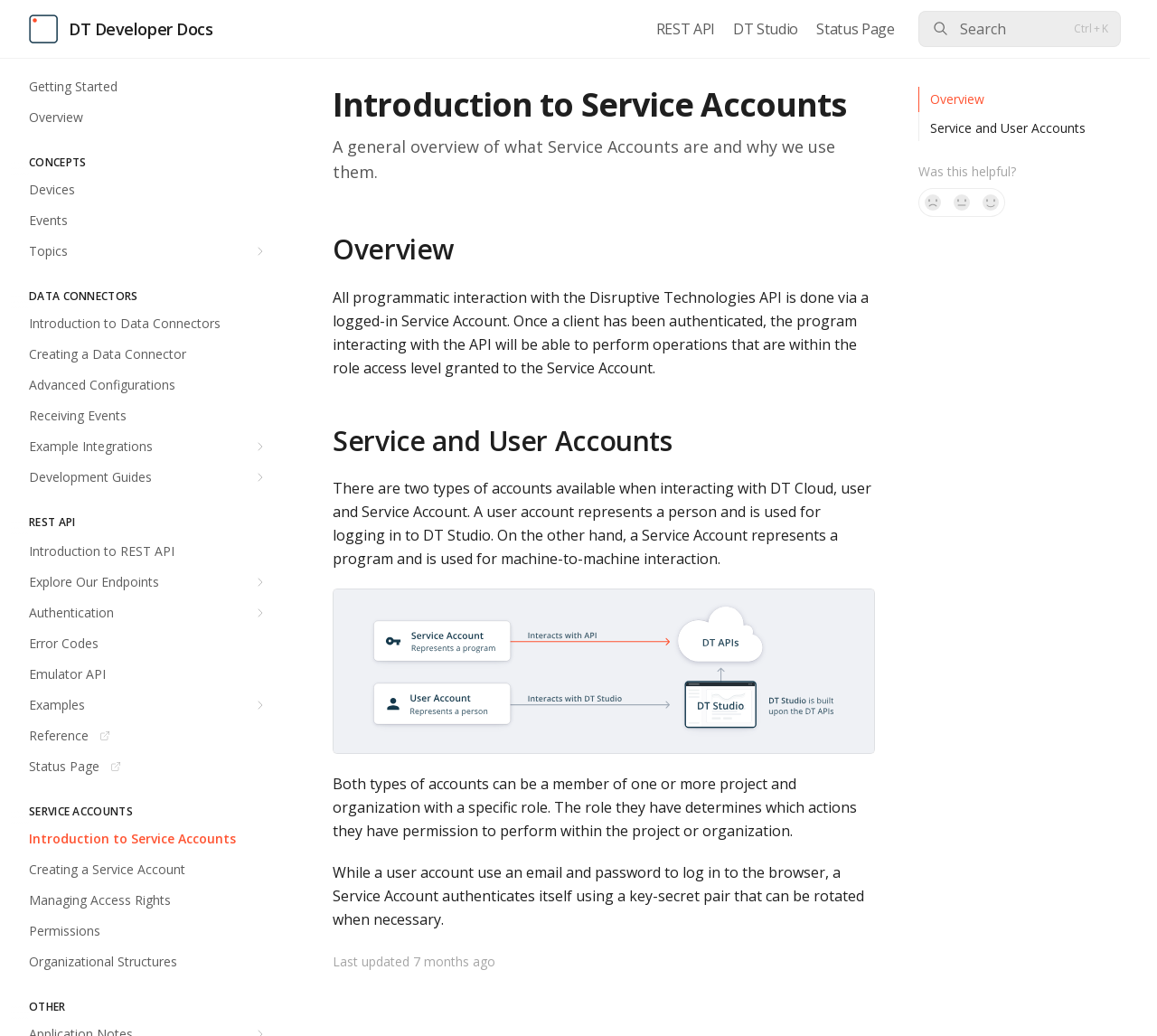How do Service Accounts authenticate themselves?
Refer to the screenshot and answer in one word or phrase.

Key-secret pair